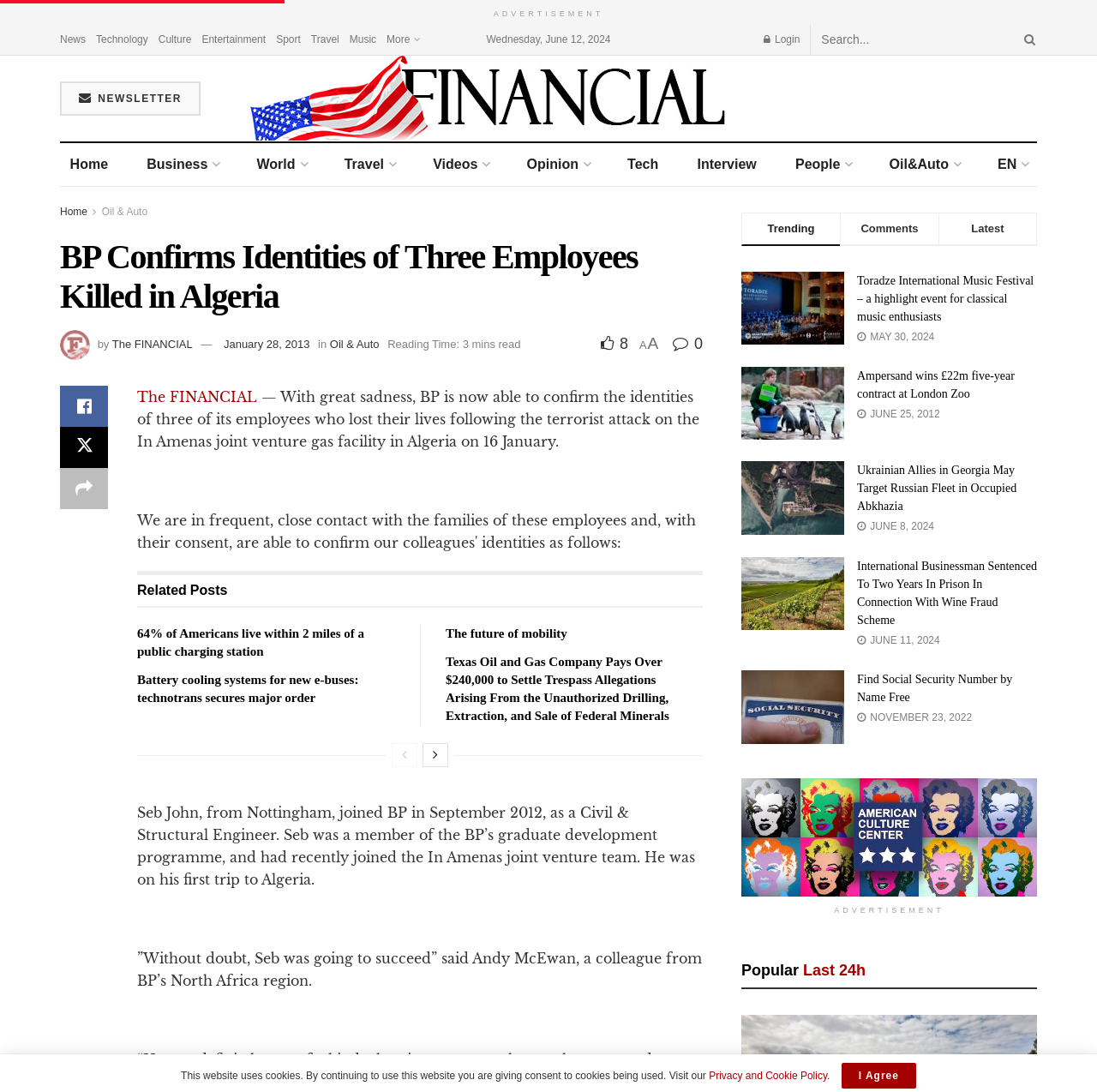Give the bounding box coordinates for this UI element: "NEWSLETTER". The coordinates should be four float numbers between 0 and 1, arranged as [left, top, right, bottom].

[0.055, 0.074, 0.183, 0.106]